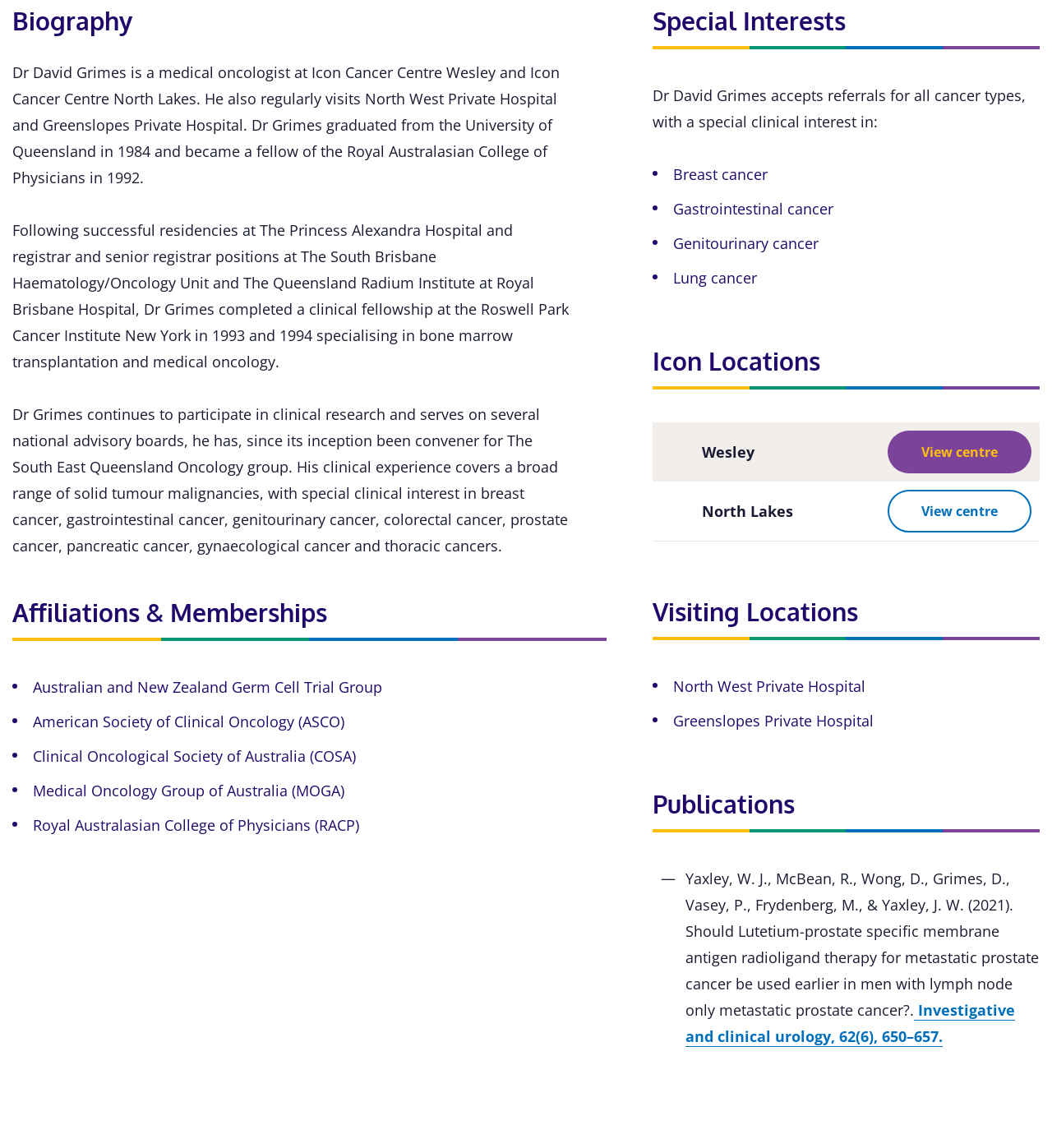Identify the bounding box for the described UI element: "View centre".

[0.844, 0.427, 0.98, 0.464]